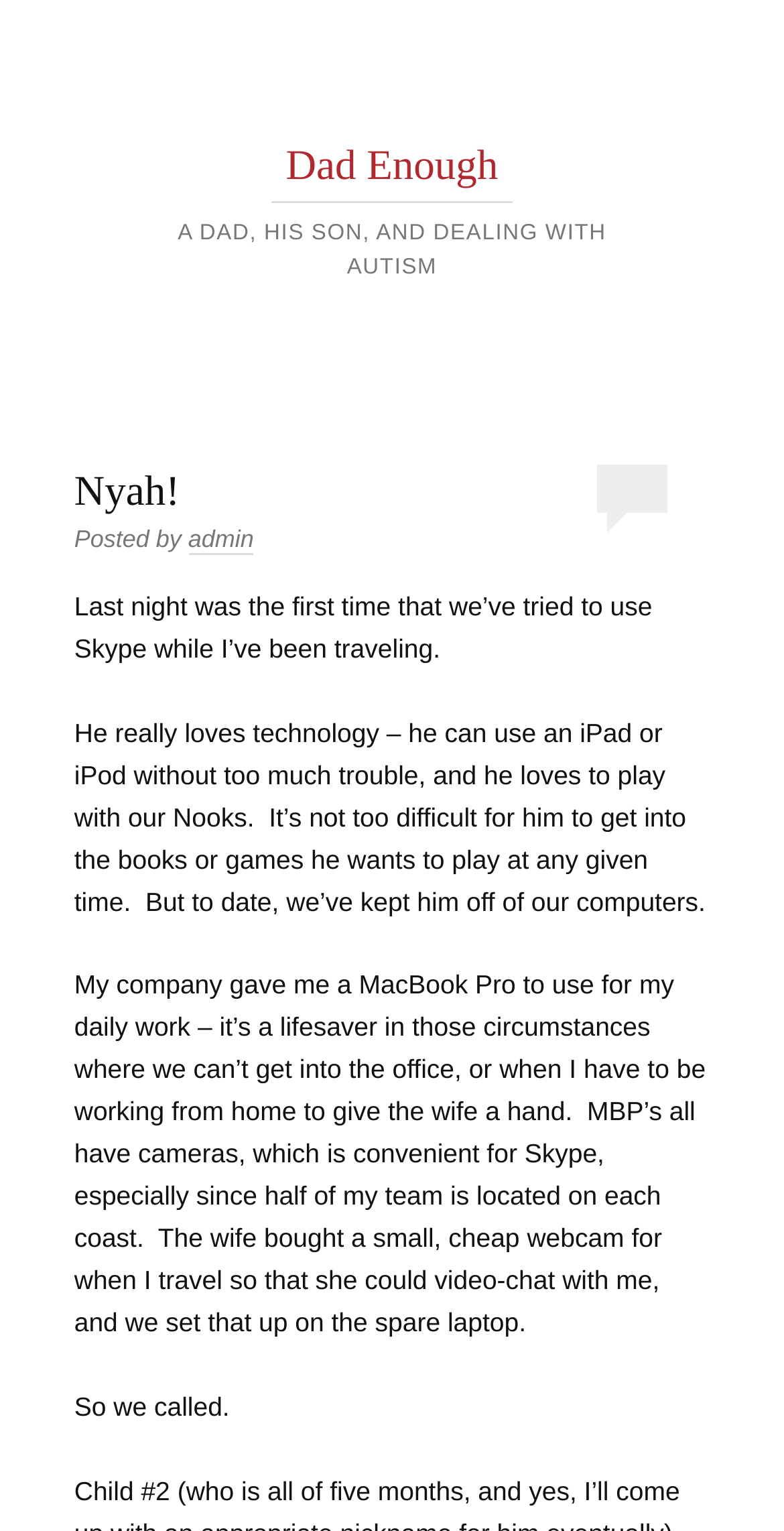What is the name of the blog?
Provide an in-depth and detailed explanation in response to the question.

The name of the blog can be determined by looking at the heading element at the top of the page, which contains the text 'Dad Enough'.